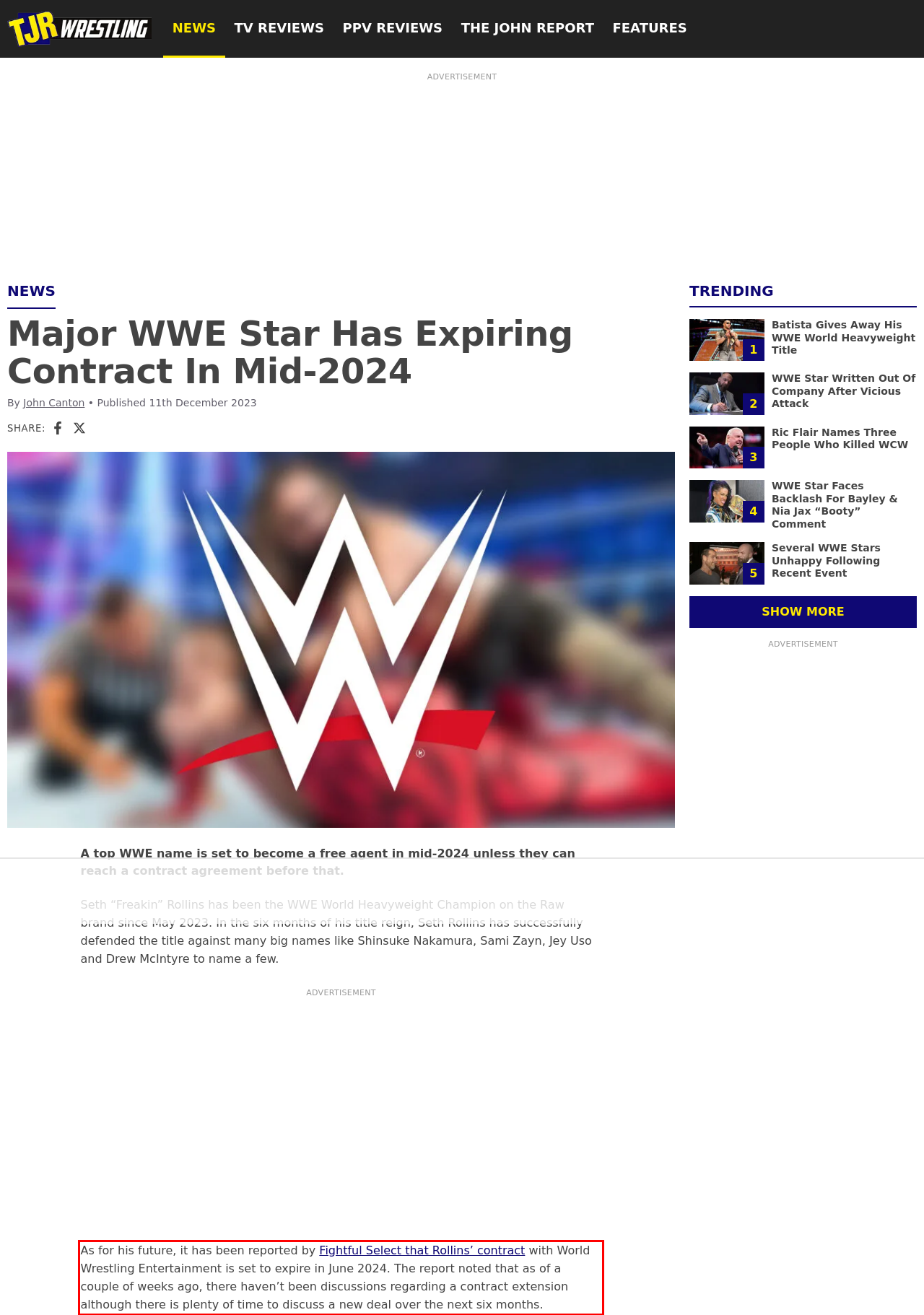You are provided with a screenshot of a webpage featuring a red rectangle bounding box. Extract the text content within this red bounding box using OCR.

As for his future, it has been reported by Fightful Select that Rollins’ contract with World Wrestling Entertainment is set to expire in June 2024. The report noted that as of a couple of weeks ago, there haven’t been discussions regarding a contract extension although there is plenty of time to discuss a new deal over the next six months.